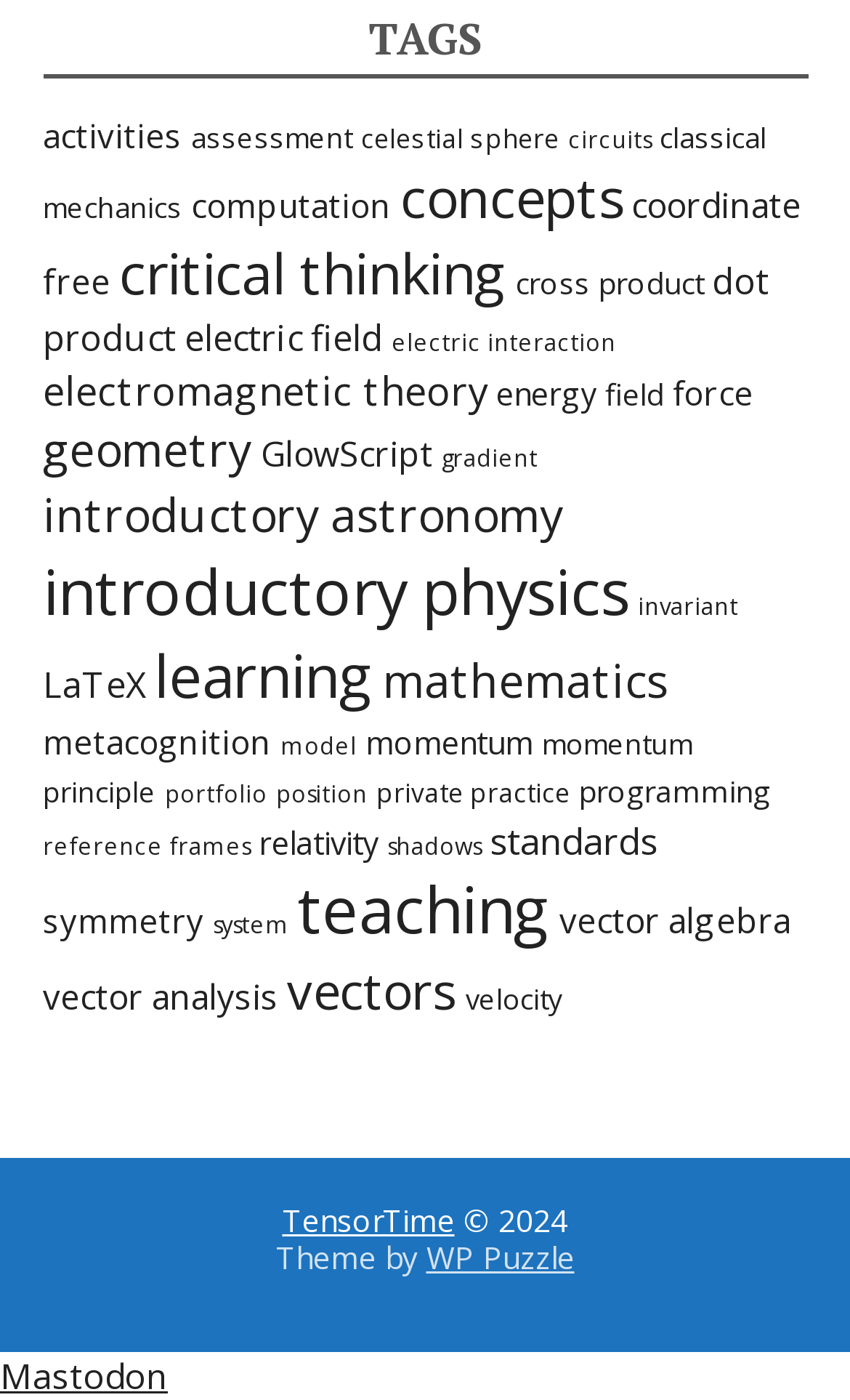Extract the bounding box coordinates for the described element: "learning". The coordinates should be represented as four float numbers between 0 and 1: [left, top, right, bottom].

[0.181, 0.454, 0.44, 0.511]